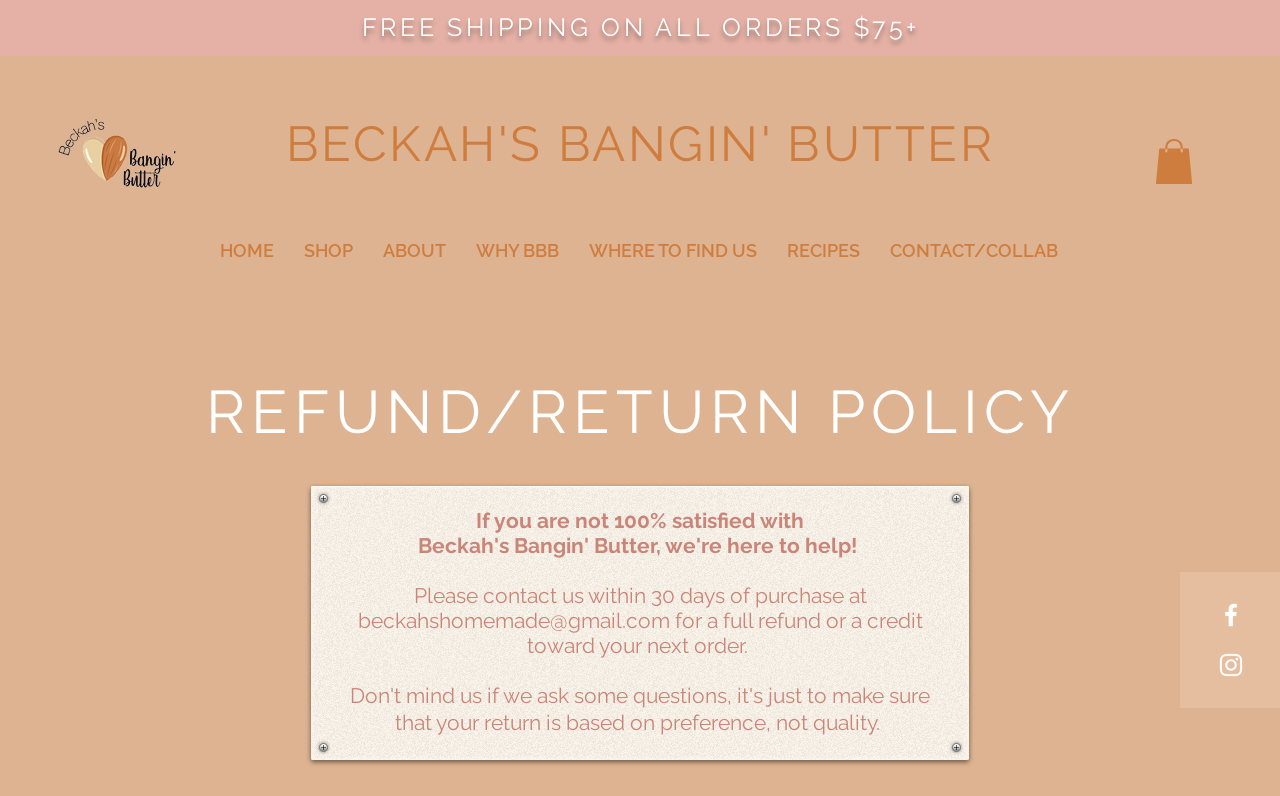Determine the bounding box coordinates for the UI element matching this description: "WHY BBB".

[0.36, 0.262, 0.448, 0.37]